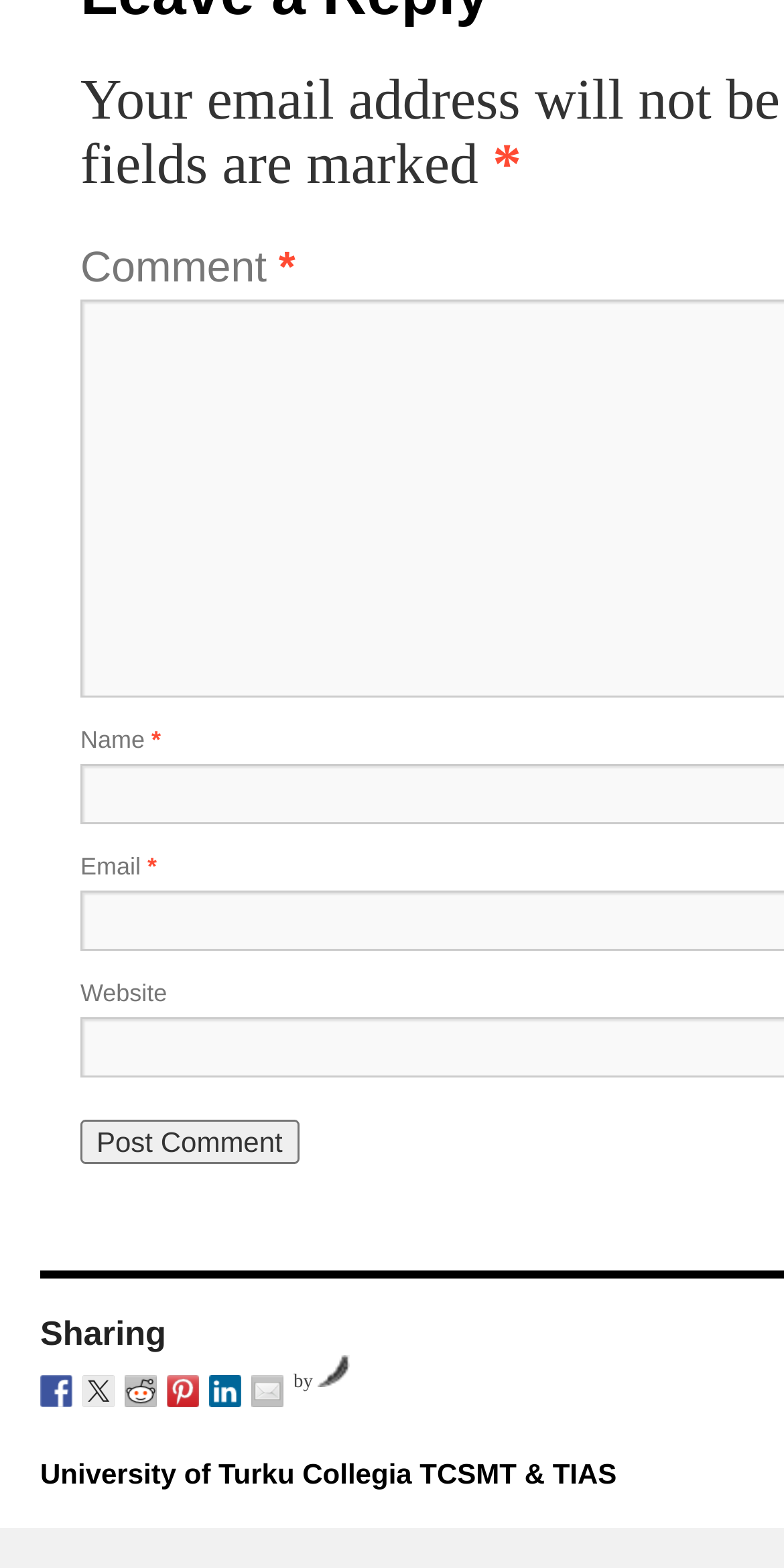Locate the coordinates of the bounding box for the clickable region that fulfills this instruction: "View 'Top Ten Ways Indian Startups Are Leading the Sustainability Charge'".

None